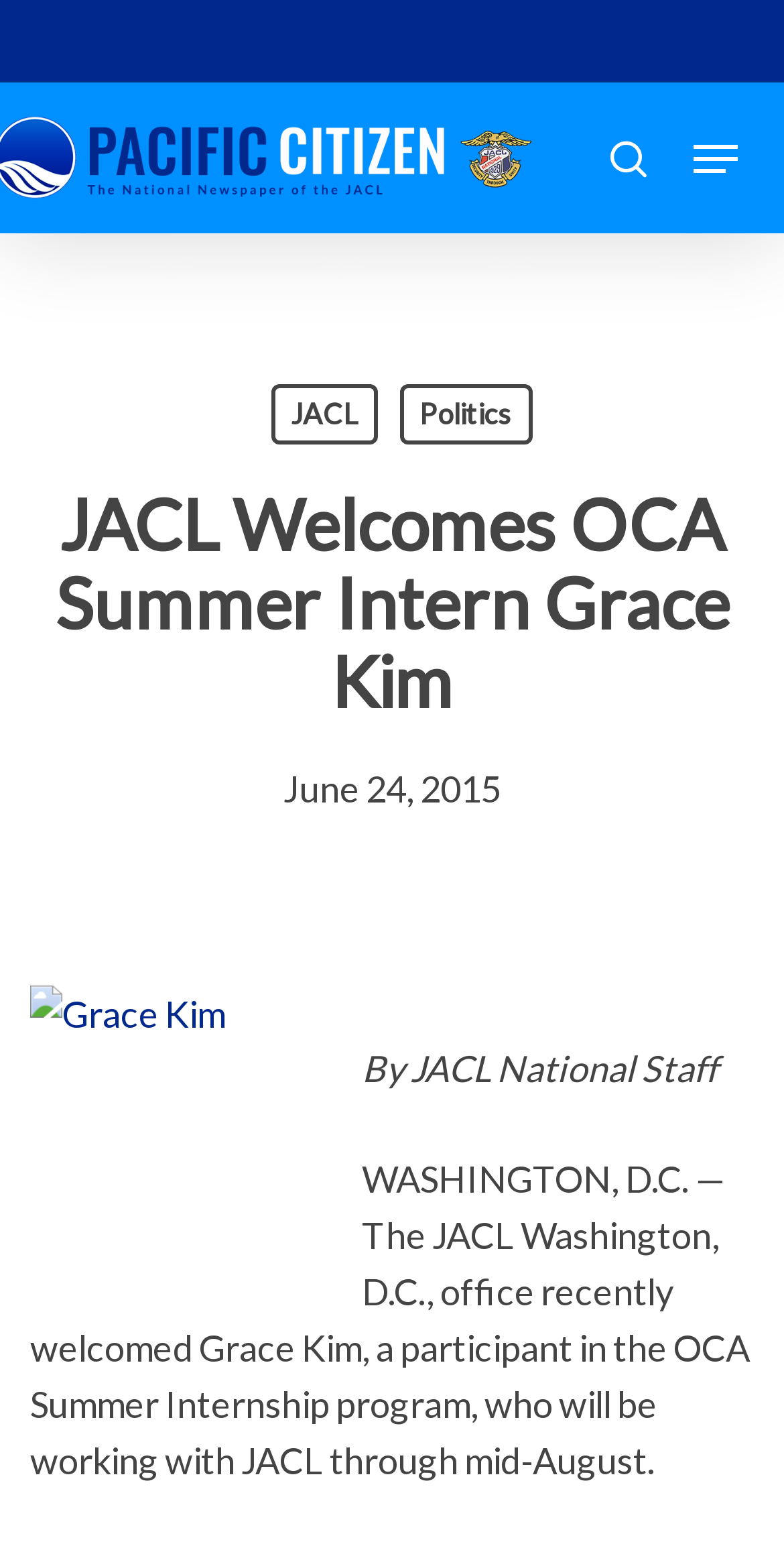Extract the top-level heading from the webpage and provide its text.

JACL Welcomes OCA Summer Intern Grace Kim